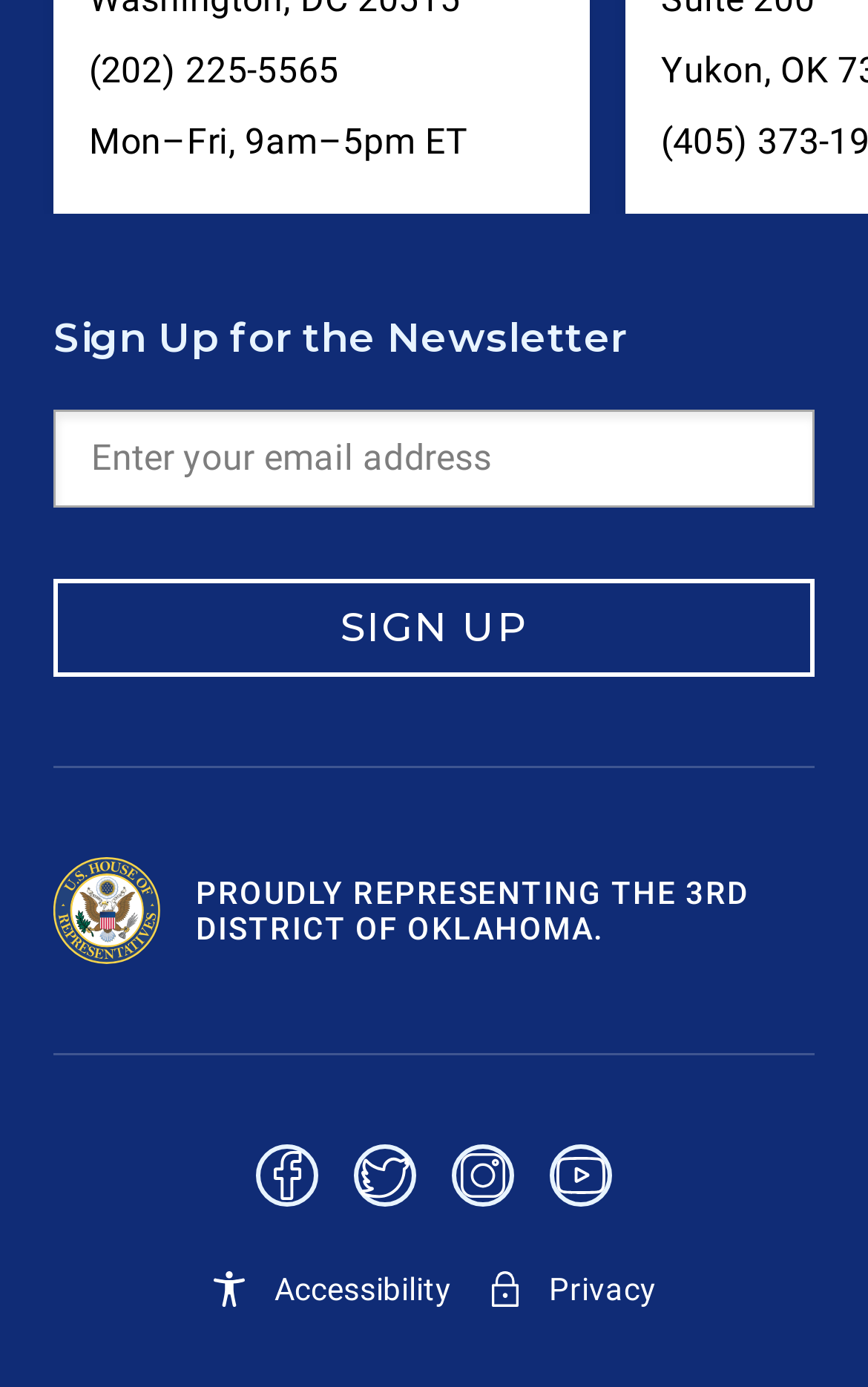Answer the question below using just one word or a short phrase: 
What is the district being represented?

3rd district of Oklahoma